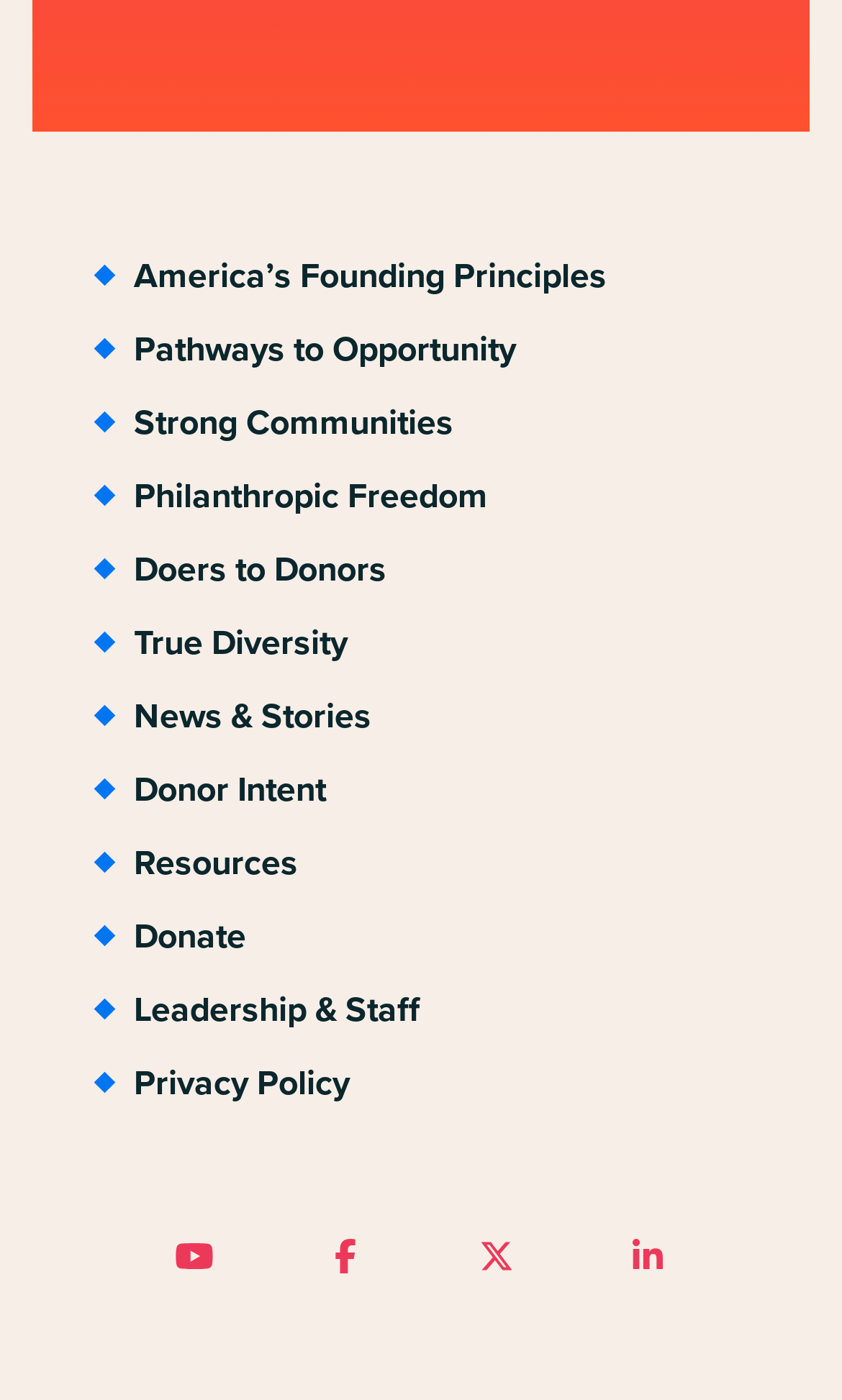Identify the bounding box coordinates for the element you need to click to achieve the following task: "Follow on Twitter". The coordinates must be four float values ranging from 0 to 1, formatted as [left, top, right, bottom].

[0.531, 0.862, 0.649, 0.933]